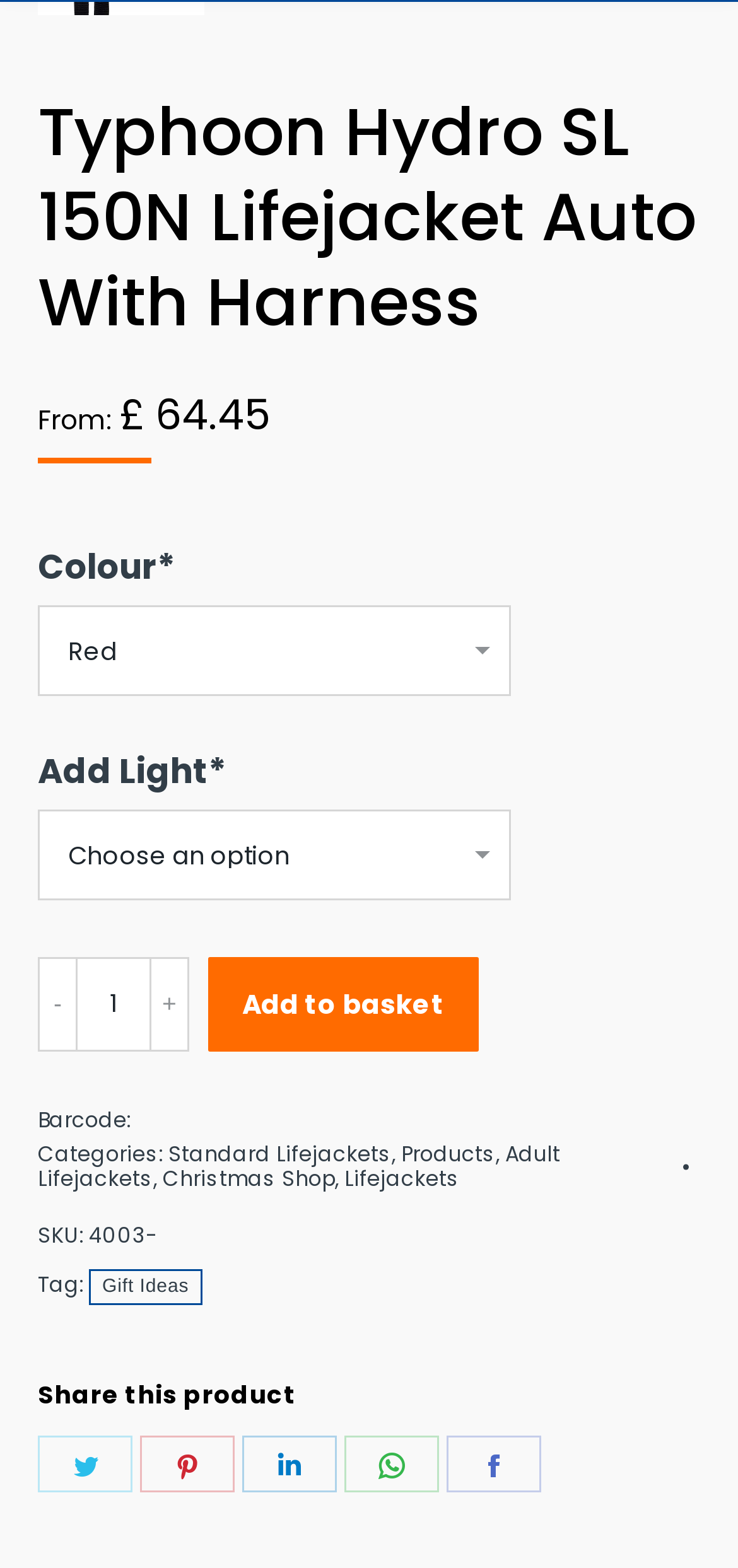Determine the bounding box coordinates for the UI element described. Format the coordinates as (top-left x, top-left y, bottom-right x, bottom-right y) and ensure all values are between 0 and 1. Element description: Share on WhatsAppShare on WhatsApp

[0.467, 0.916, 0.595, 0.952]